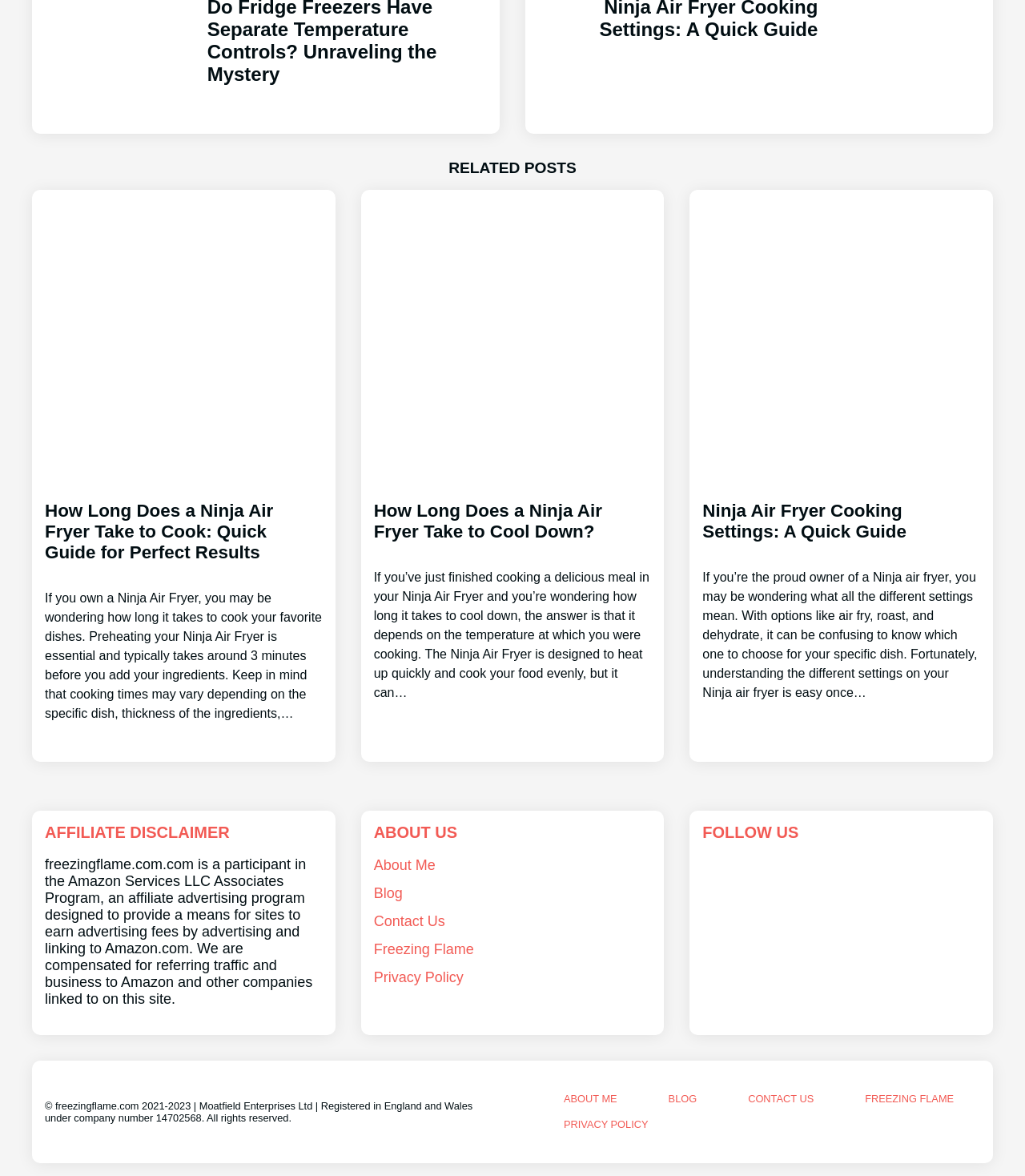Could you provide the bounding box coordinates for the portion of the screen to click to complete this instruction: "Learn about Ninja Air Fryer cooking settings"?

[0.685, 0.401, 0.956, 0.597]